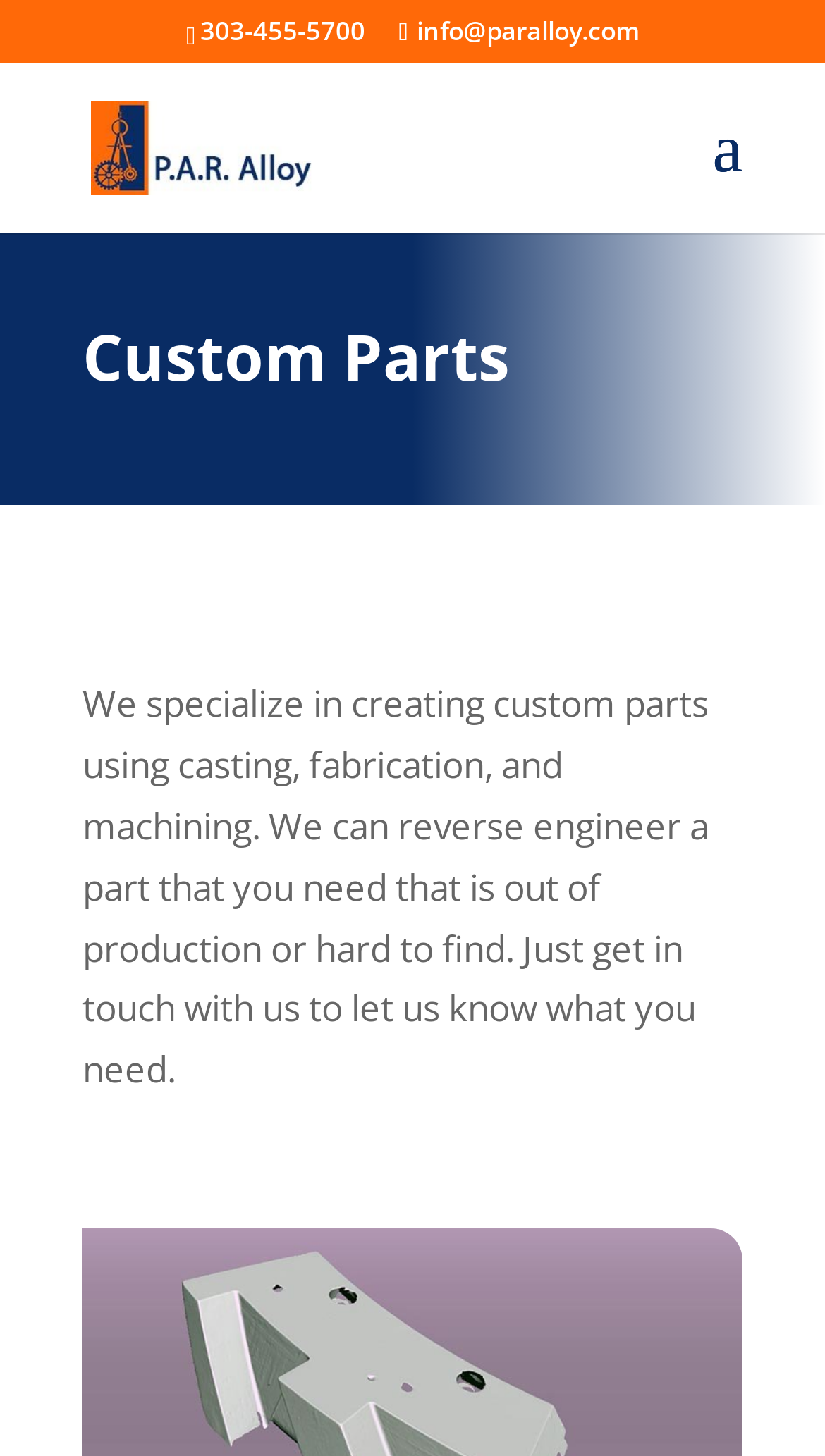Using the provided element description, identify the bounding box coordinates as (top-left x, top-left y, bottom-right x, bottom-right y). Ensure all values are between 0 and 1. Description: info@paralloy.com

[0.483, 0.009, 0.774, 0.033]